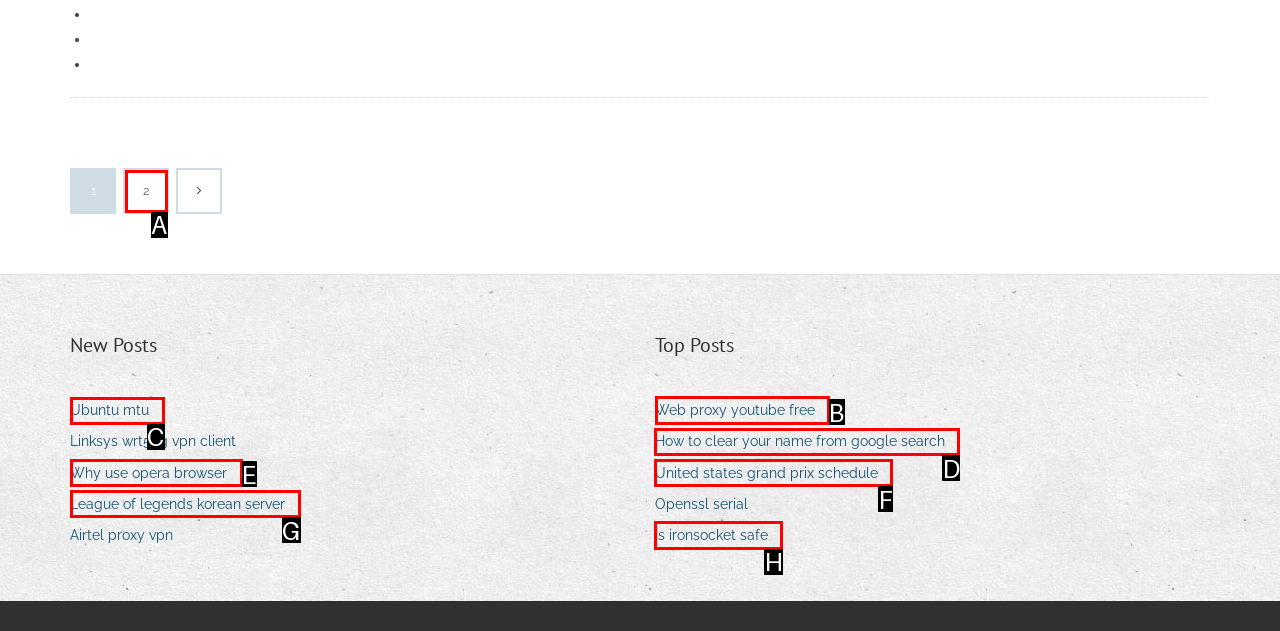Find the appropriate UI element to complete the task: Read about Web proxy youtube free. Indicate your choice by providing the letter of the element.

B